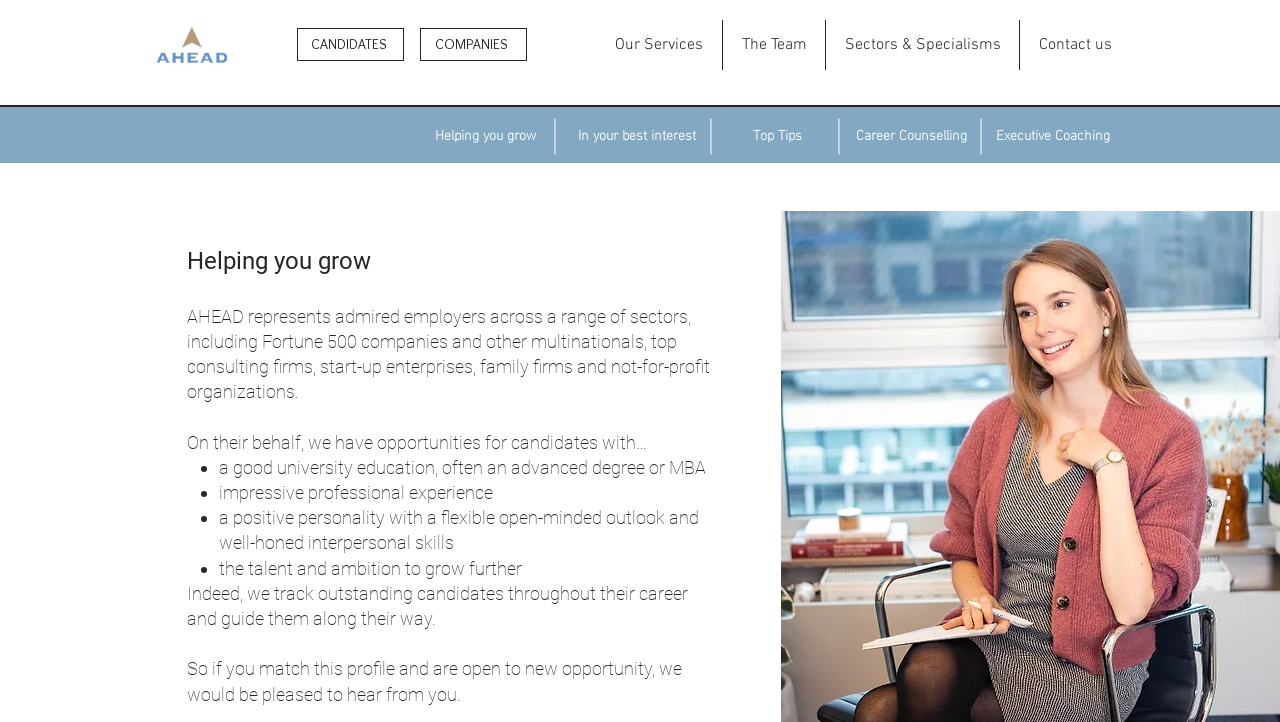Give a one-word or phrase response to the following question: What is the purpose of AHEAD?

Helping candidates grow